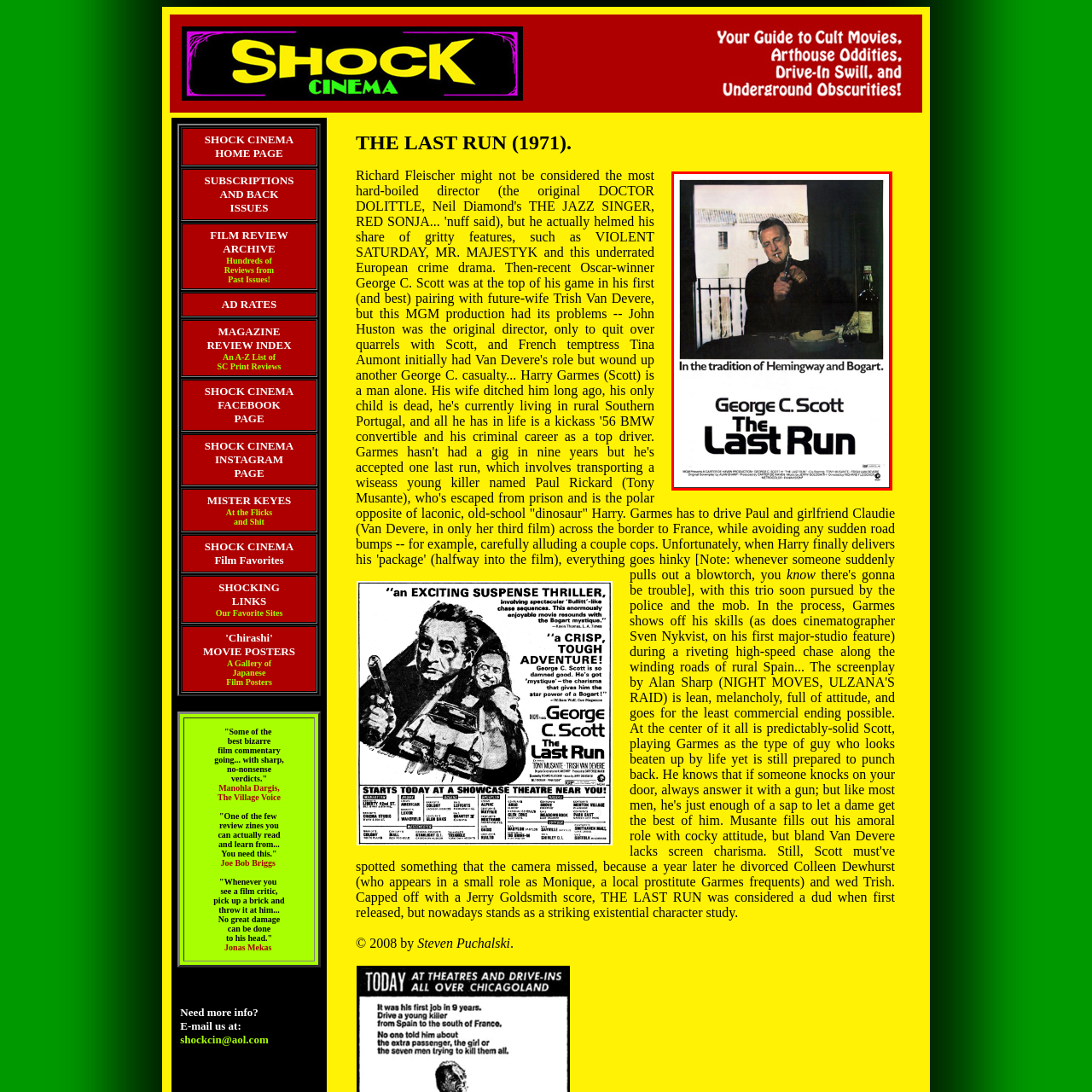Describe in detail the visual content enclosed by the red bounding box.

The image showcases a vintage poster for the film "The Last Run," featuring acclaimed actor George C. Scott. Set against a backdrop of a dimly lit room, Scott is portrayed sitting at a table, smoking a cigarette while wielding a handgun, creating an atmosphere of tension and intrigue. The poster prominently includes the tagline: "In the tradition of Hemingway and Bogart," suggesting a narrative steeped in classic storytelling. The film's title and Scott's name are boldly displayed at the bottom, further emphasizing the film's serious tone and the stature of its lead actor. The overall aesthetic reflects a gritty, noir-inspired style, appealing to fans of dramatic cinema.